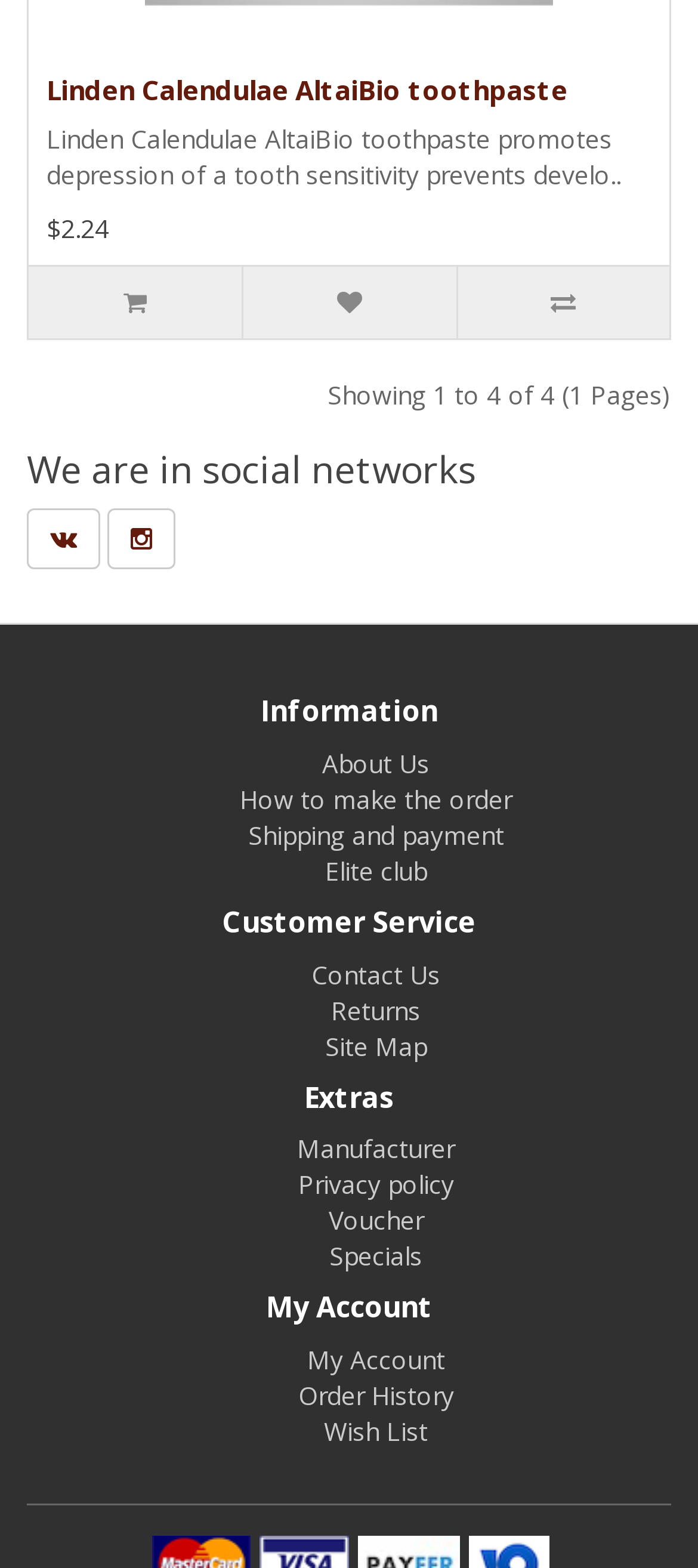What are the social networks mentioned on the page?
Can you provide a detailed and comprehensive answer to the question?

The page mentions 'We are in social networks' but does not explicitly list the social networks. The icons '' and '' are likely related to social media, but without more context, it is unclear which specific networks are being referred to.